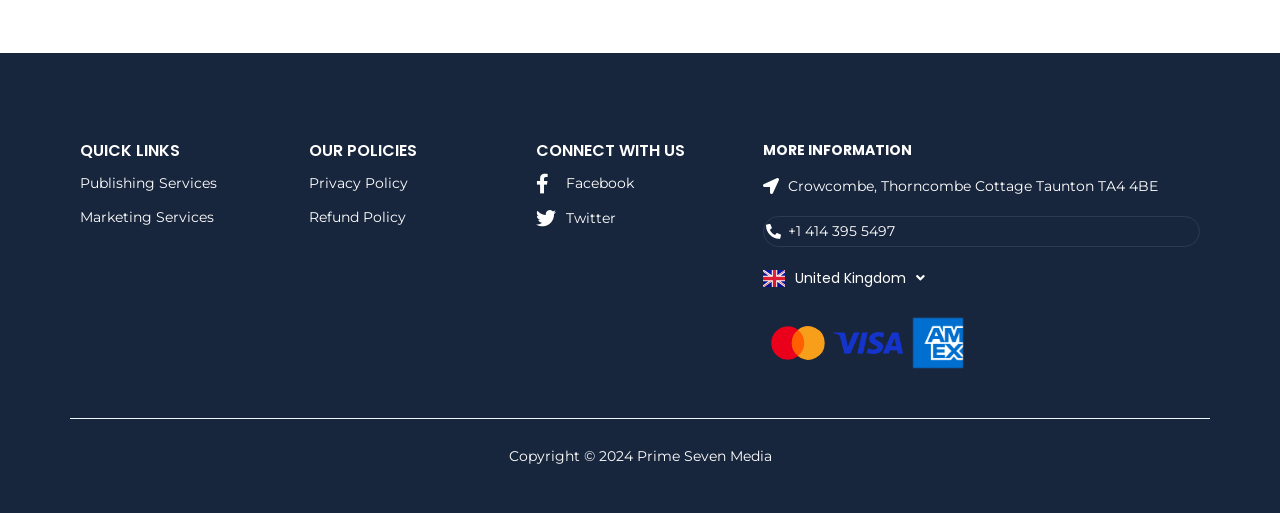Based on what you see in the screenshot, provide a thorough answer to this question: What is the copyright year of the company?

I found the copyright year by looking at the static text element located at [0.397, 0.871, 0.603, 0.906] which contains the copyright information 'Copyright © 2024 Prime Seven Media'.